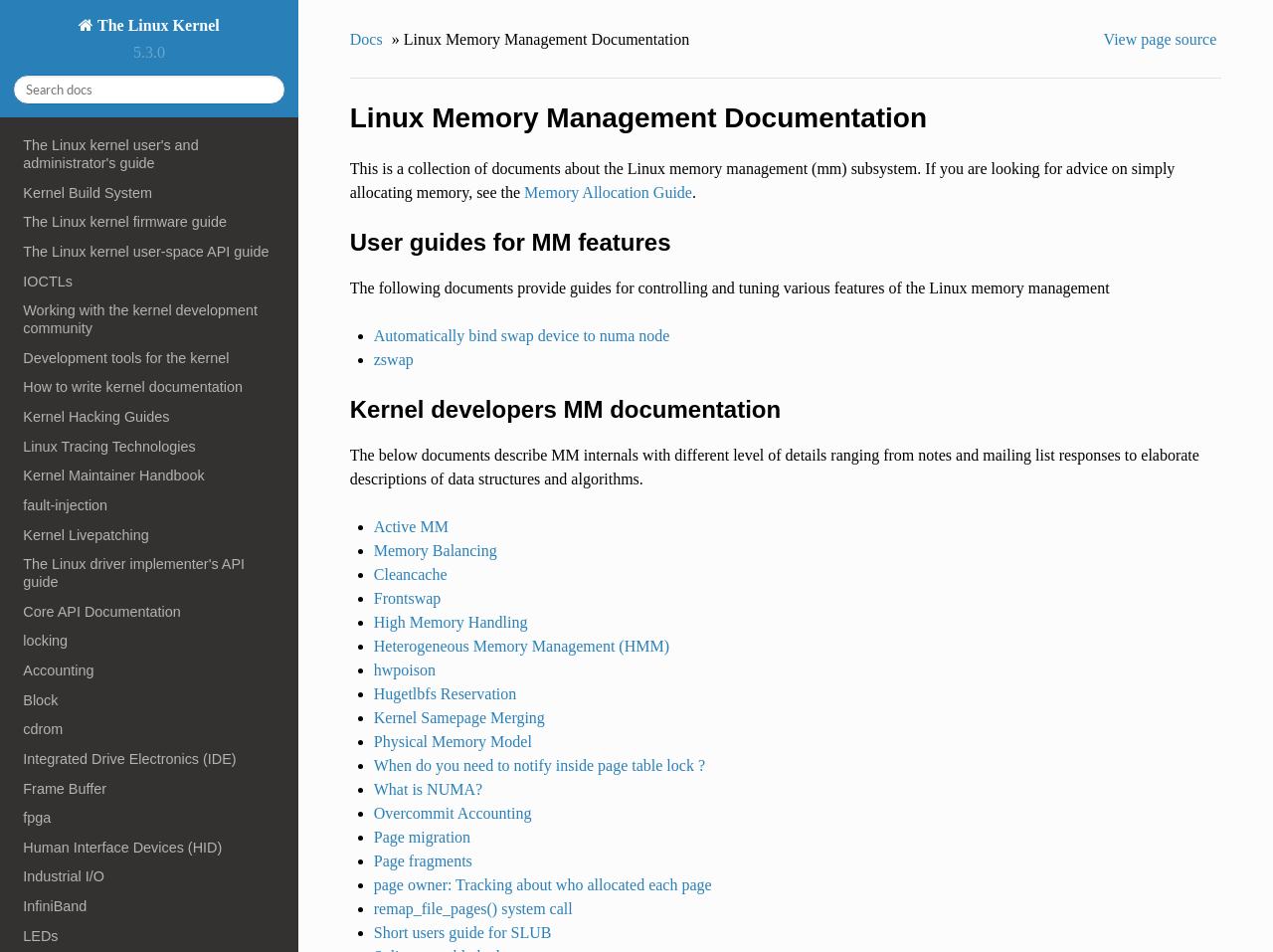What is the version of the Linux kernel?
Using the image, provide a detailed and thorough answer to the question.

The version of the Linux kernel can be found at the top of the webpage, next to the link 'The Linux Kernel'. It is displayed as '5.3.0'.